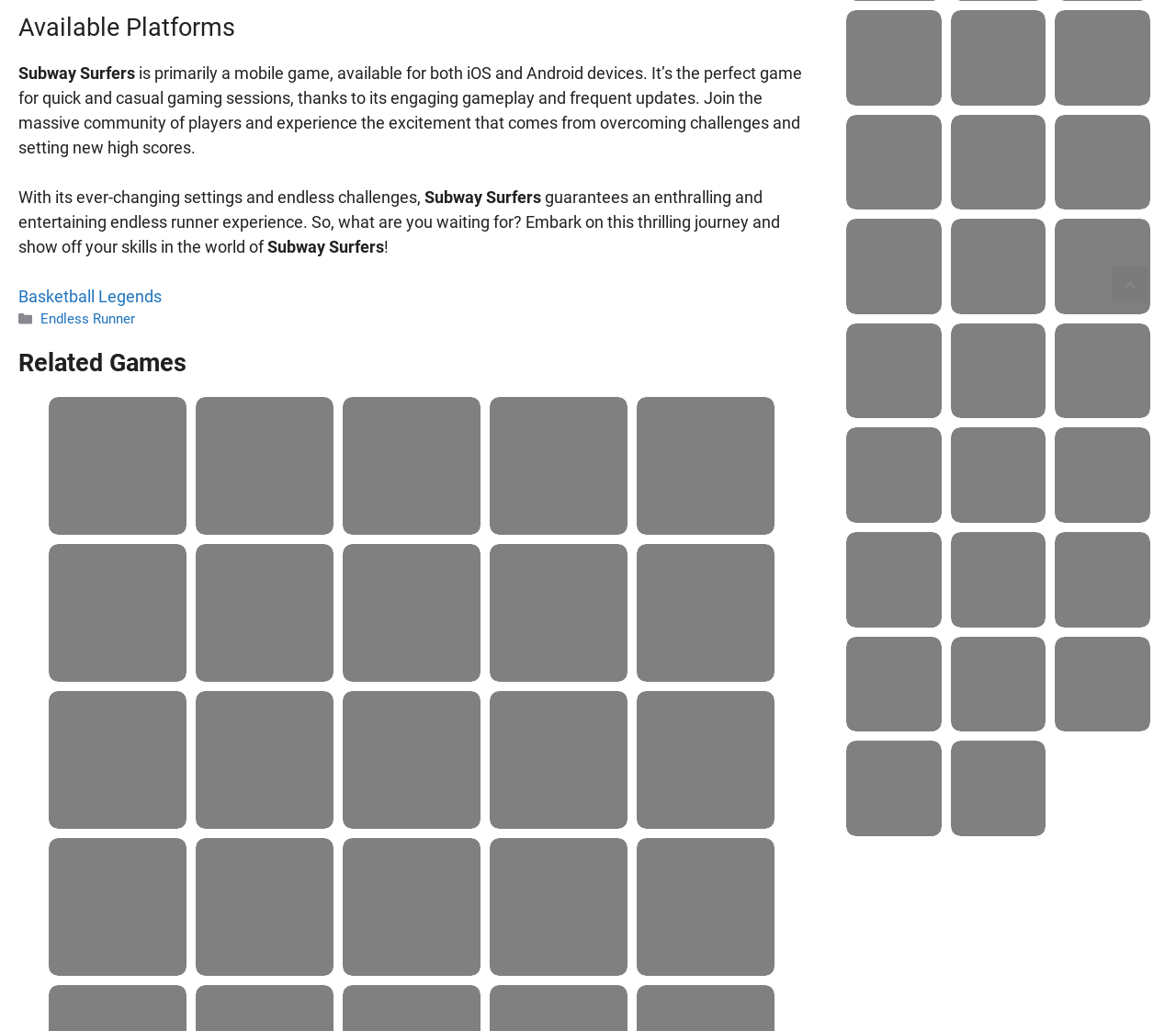Please determine the bounding box coordinates of the clickable area required to carry out the following instruction: "Click on the link to play Basketball Legends". The coordinates must be four float numbers between 0 and 1, represented as [left, top, right, bottom].

[0.016, 0.278, 0.138, 0.297]